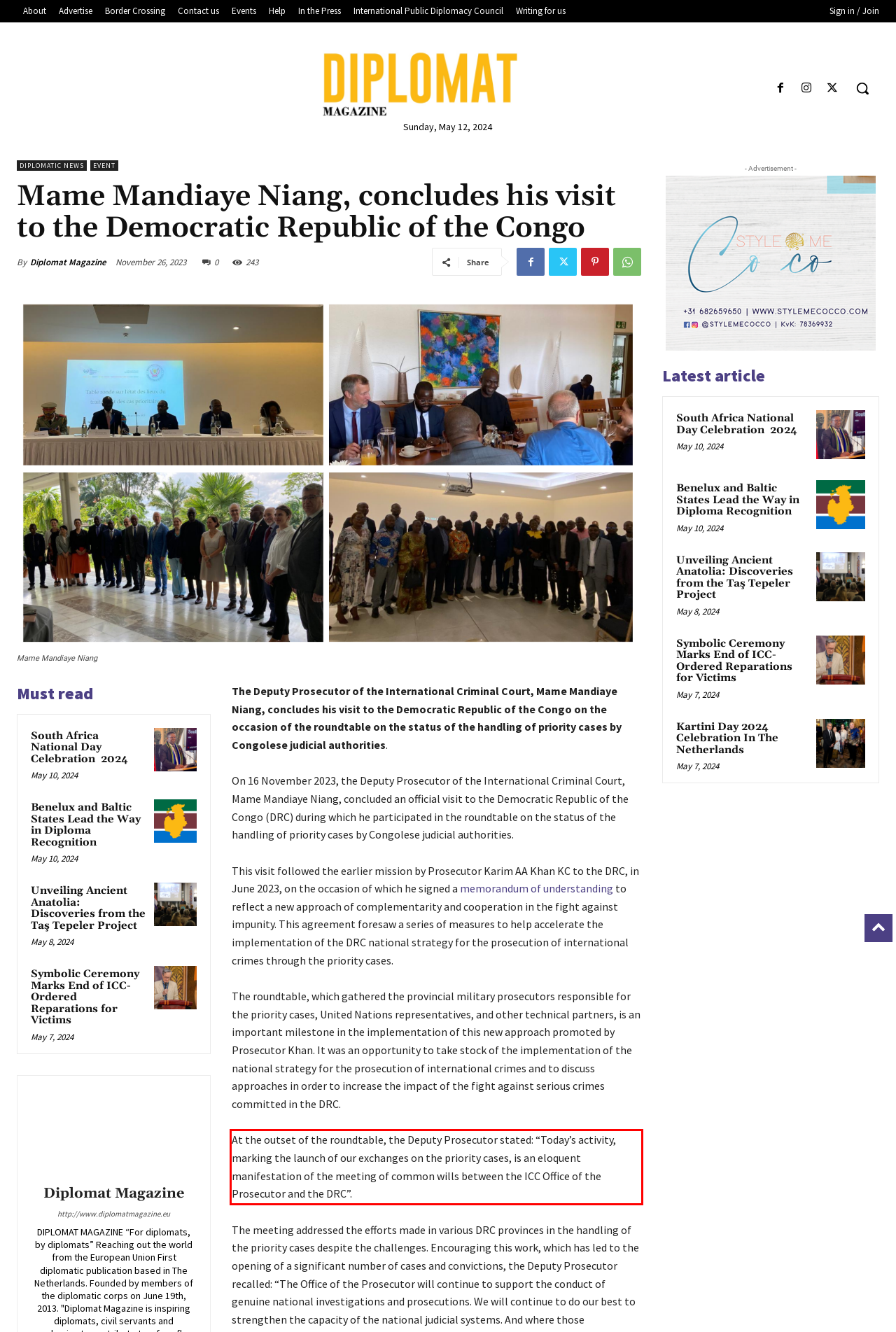You are looking at a screenshot of a webpage with a red rectangle bounding box. Use OCR to identify and extract the text content found inside this red bounding box.

At the outset of the roundtable, the Deputy Prosecutor stated: “Today’s activity, marking the launch of our exchanges on the priority cases, is an eloquent manifestation of the meeting of common wills between the ICC Office of the Prosecutor and the DRC”.